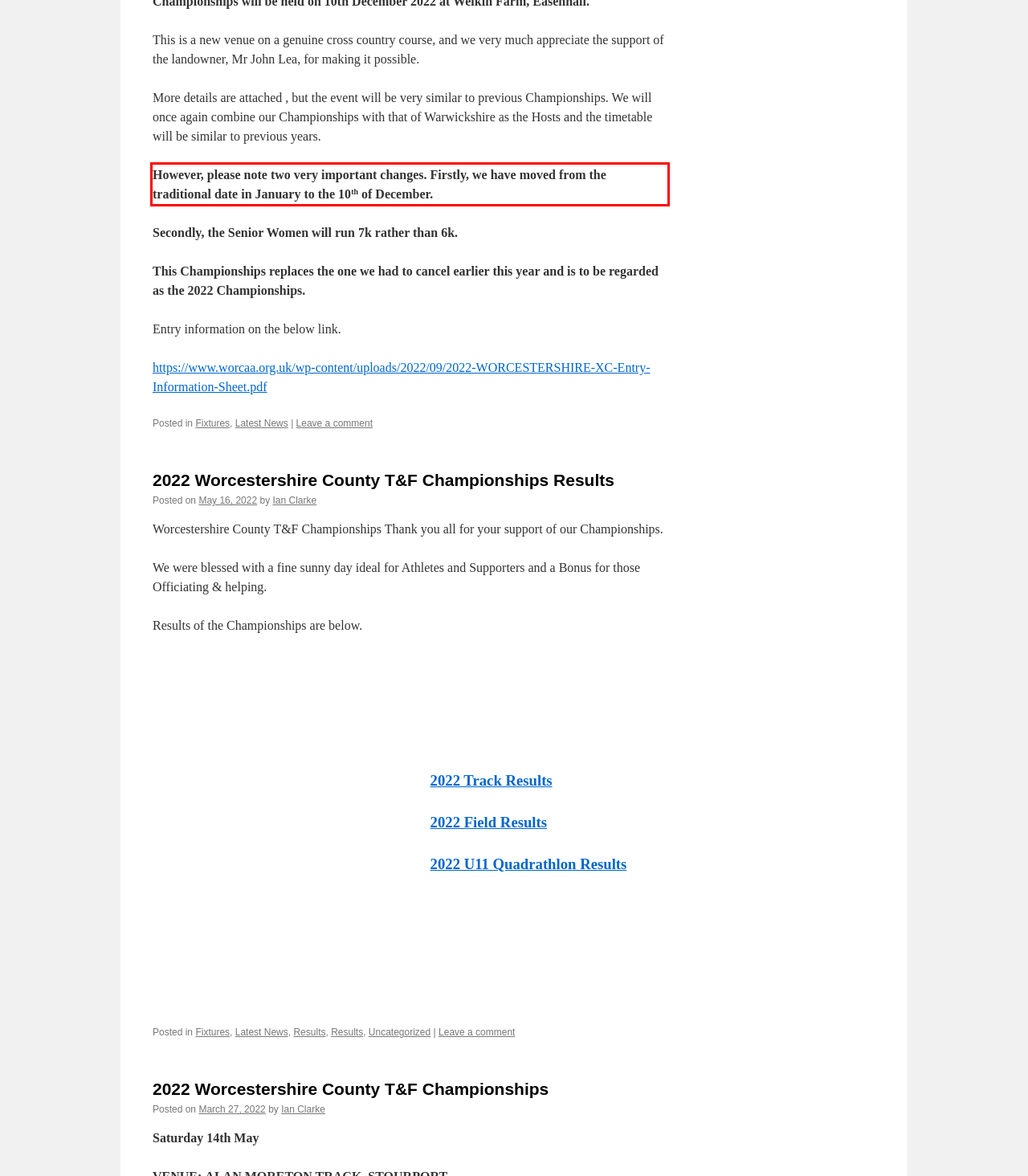Examine the webpage screenshot and use OCR to recognize and output the text within the red bounding box.

However, please note two very important changes. Firstly, we have moved from the traditional date in January to the 10th of December.